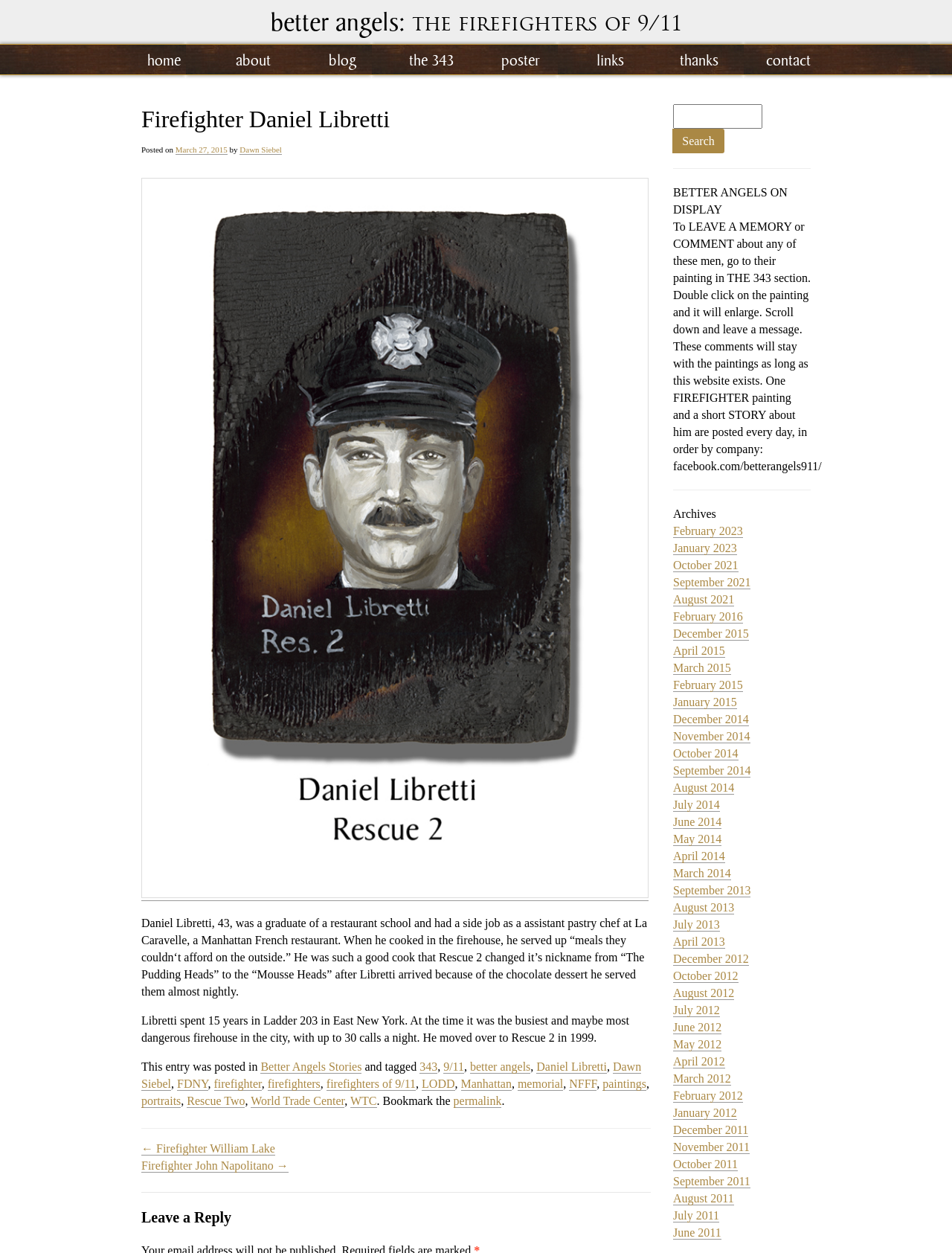Answer the question below in one word or phrase:
What is the date of the post?

March 27, 2015